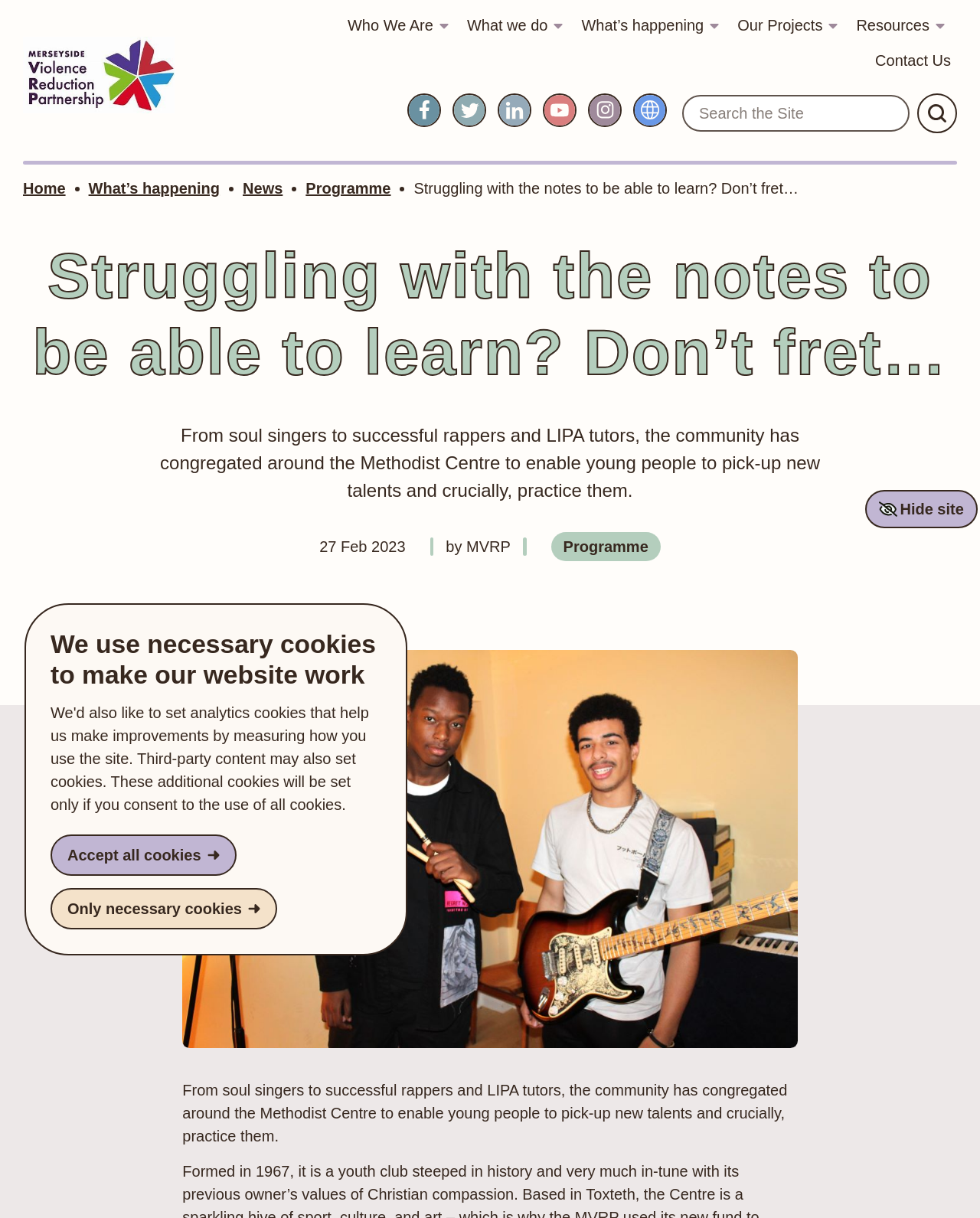Identify the bounding box coordinates for the region to click in order to carry out this instruction: "Click on the link to Middleton Place". Provide the coordinates using four float numbers between 0 and 1, formatted as [left, top, right, bottom].

None